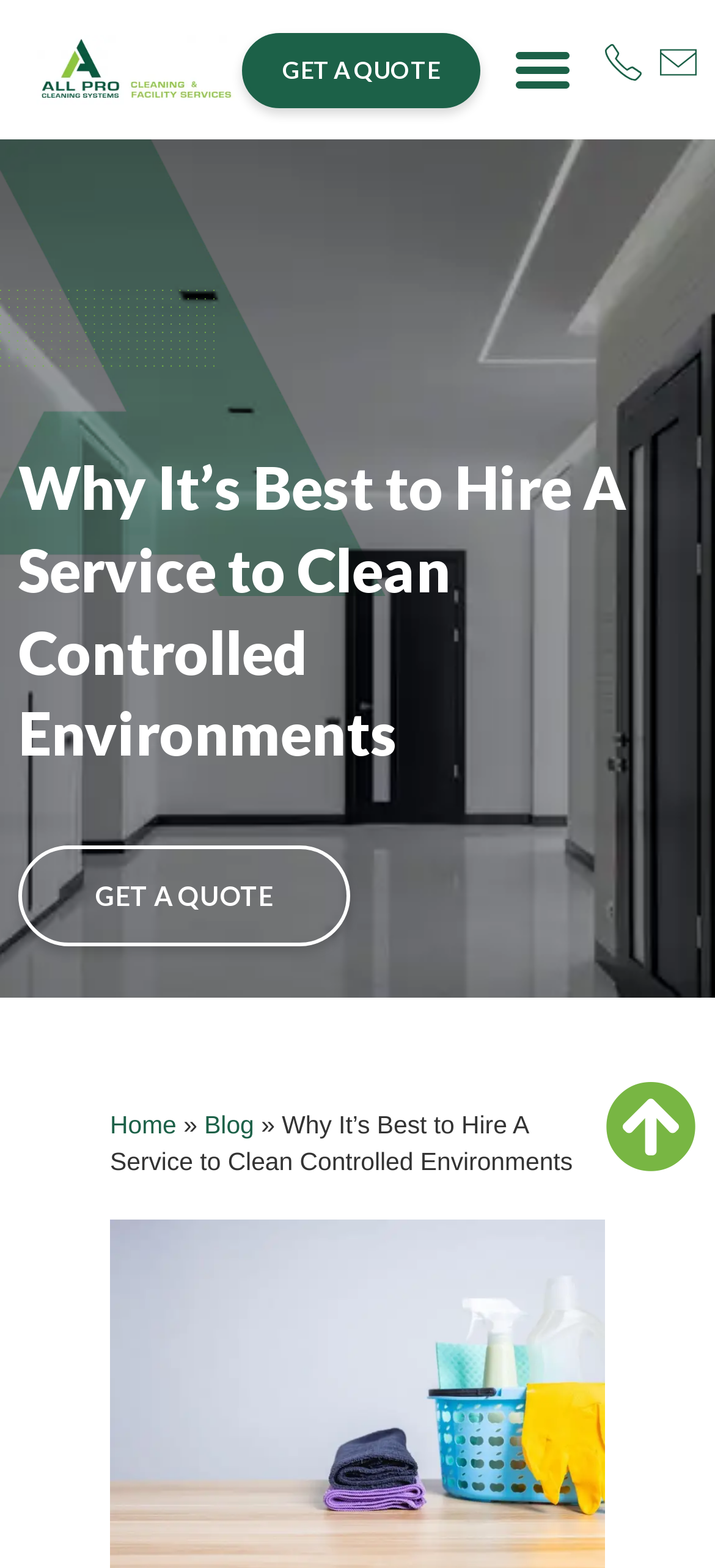Give a detailed account of the webpage's layout and content.

The webpage appears to be about the importance of hiring a professional cleaning service for controlled environments. At the top left of the page, there is a logo of "All Pro Cleaning" accompanied by a link to the company's website. To the right of the logo, there is a prominent call-to-action button "GET A QUOTE". 

On the top right corner, there is a menu toggle button. Next to it, there are two social media links, each represented by an image. 

Below the top section, there is a background image of a dot grid pattern that spans about a third of the page width. 

The main content of the page starts with a heading that reads "Why It’s Best to Hire A Service to Clean Controlled Environments". Below the heading, there is another call-to-action link "GET A QUOTE". 

At the bottom of the page, there is a navigation menu with links to "Home" and "Blog", separated by a right-pointing arrow symbol. The title of the page "Why It’s Best to Hire A Service to Clean Controlled Environments" is repeated as a static text next to the navigation menu. Another dot grid pattern image is placed at the bottom right corner of the page.